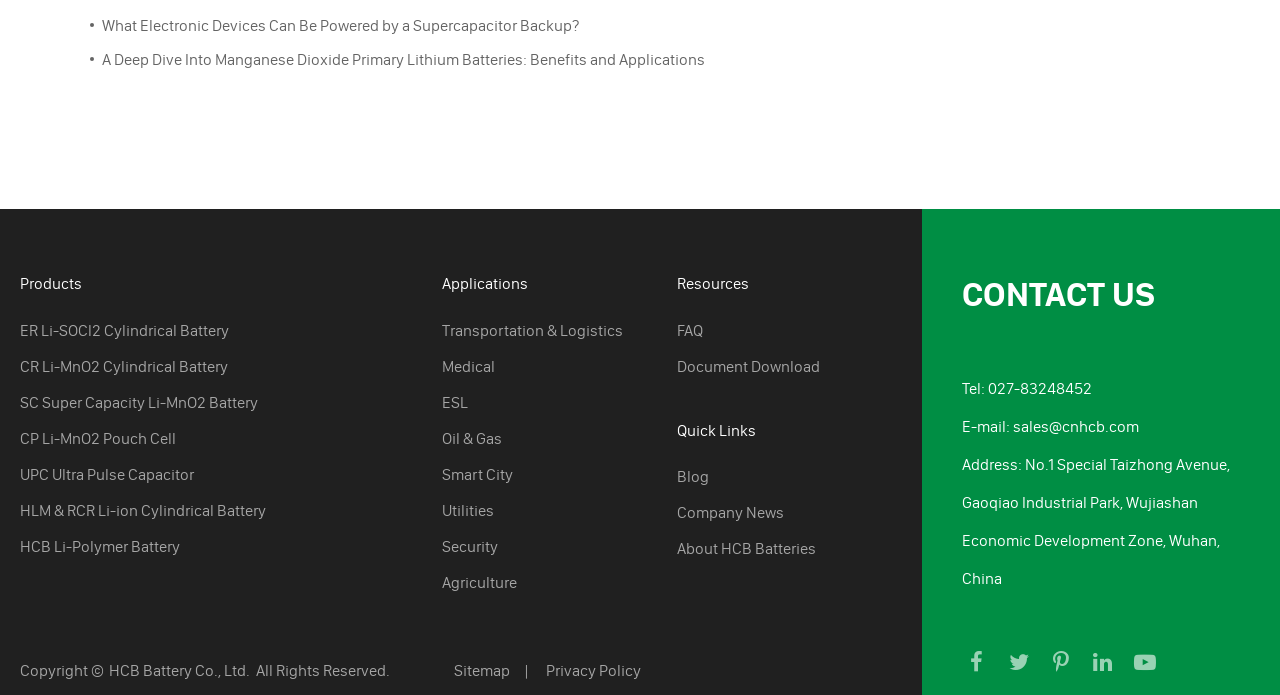Please provide the bounding box coordinates for the element that needs to be clicked to perform the following instruction: "Click on 'What Electronic Devices Can Be Powered by a Supercapacitor Backup?'". The coordinates should be given as four float numbers between 0 and 1, i.e., [left, top, right, bottom].

[0.07, 0.016, 0.625, 0.056]